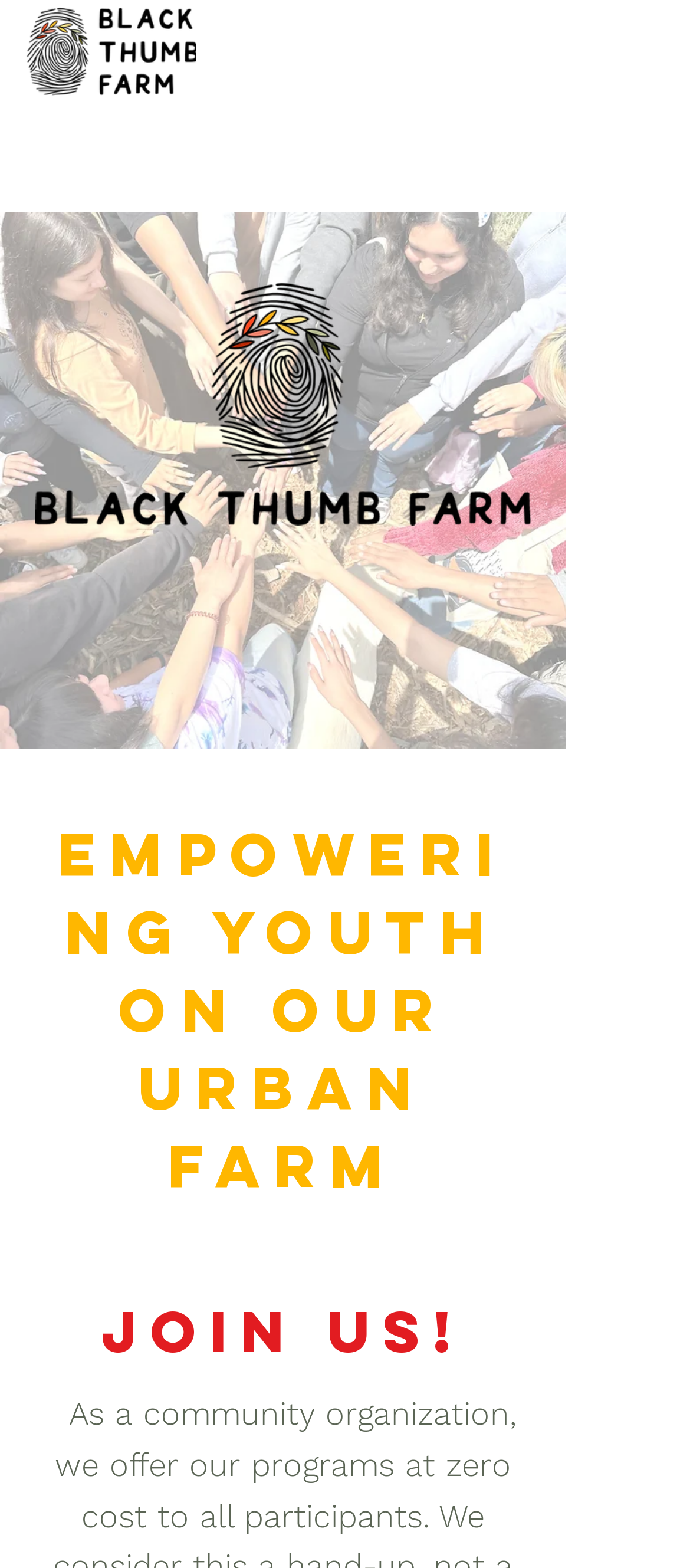Analyze the image and provide a detailed answer to the question: What is the main theme of the organization?

The main theme of the organization can be inferred from the heading 'empowering youth on our urban farm', which suggests that the organization is focused on urban farming and empowering youth in this context.